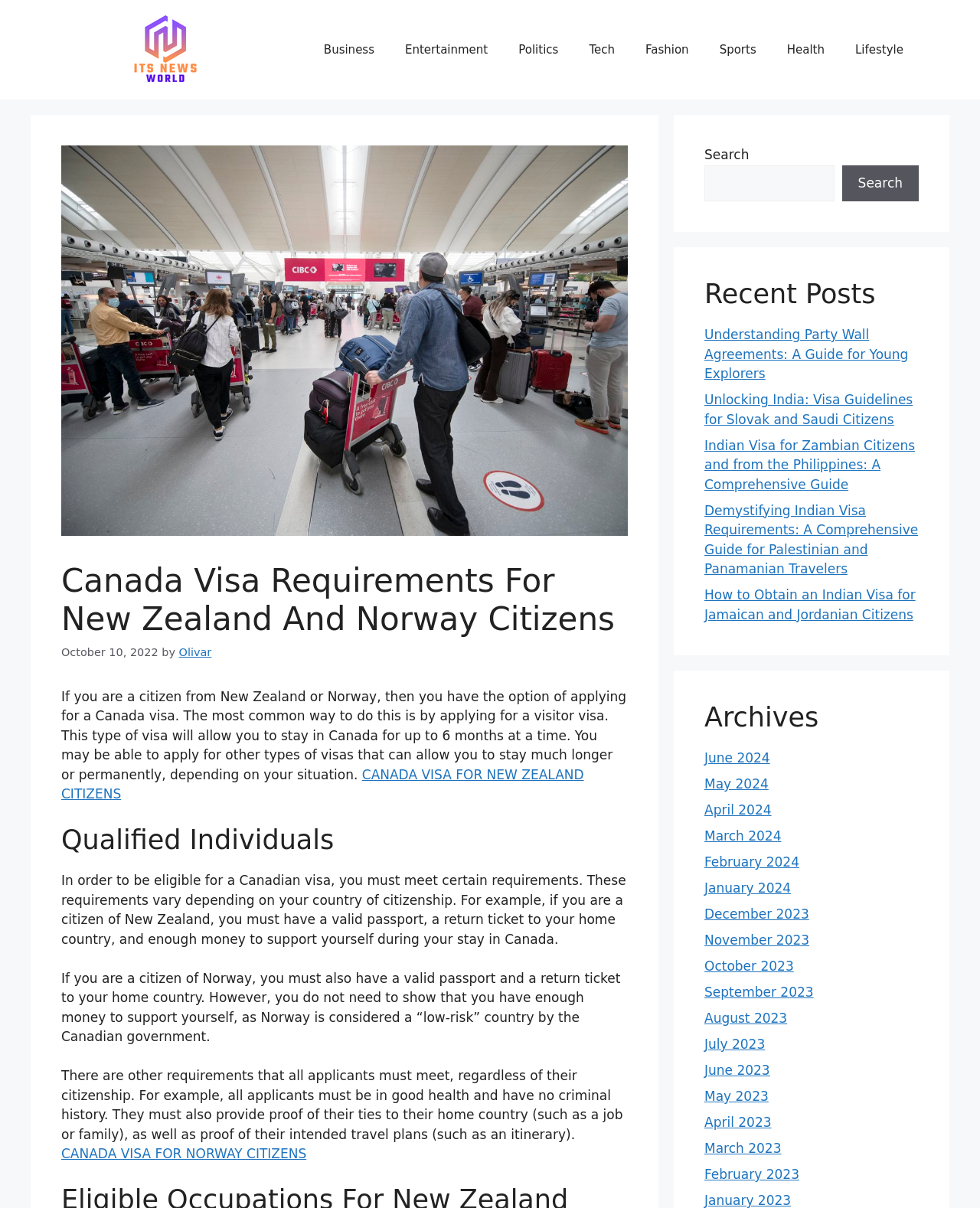Give the bounding box coordinates for the element described as: "alt="Its News World"".

[0.062, 0.034, 0.275, 0.047]